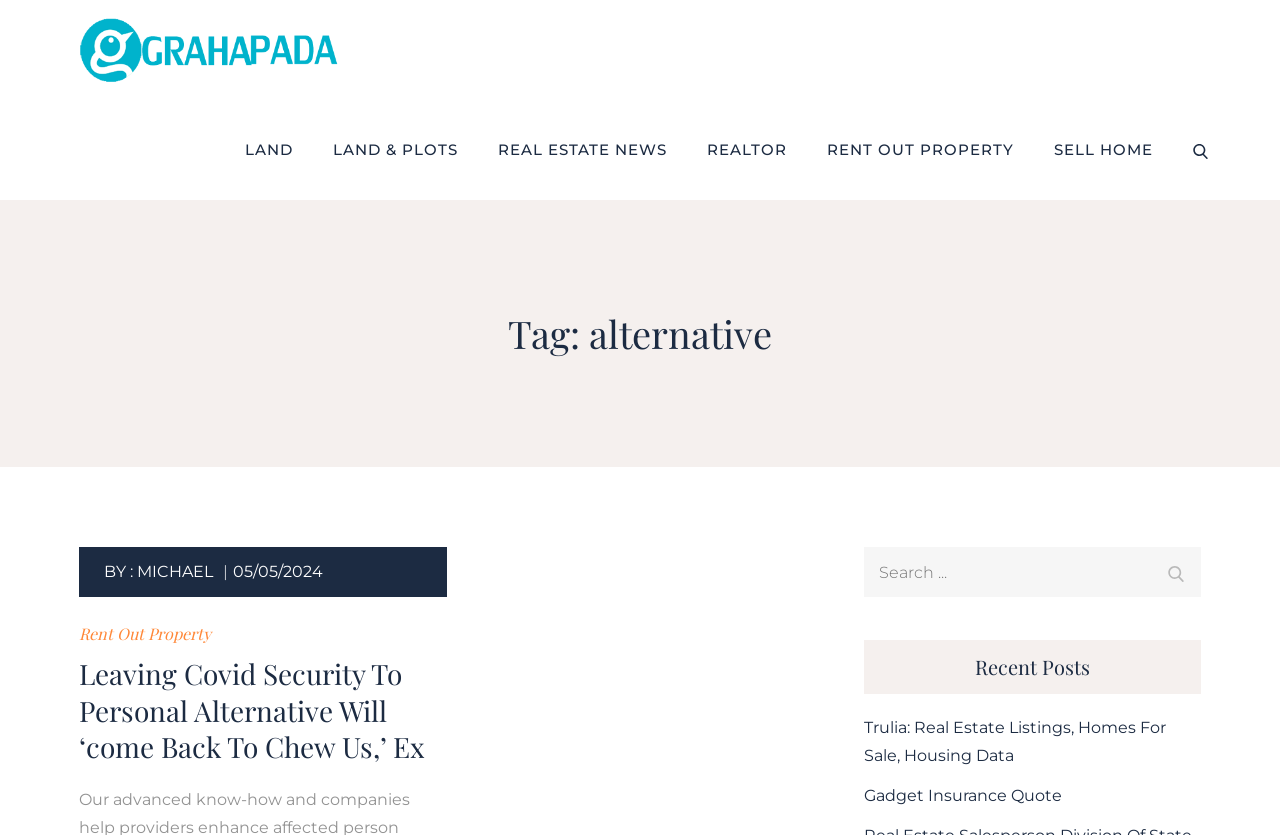Please locate the bounding box coordinates for the element that should be clicked to achieve the following instruction: "Search for something". Ensure the coordinates are given as four float numbers between 0 and 1, i.e., [left, top, right, bottom].

[0.675, 0.656, 0.938, 0.715]